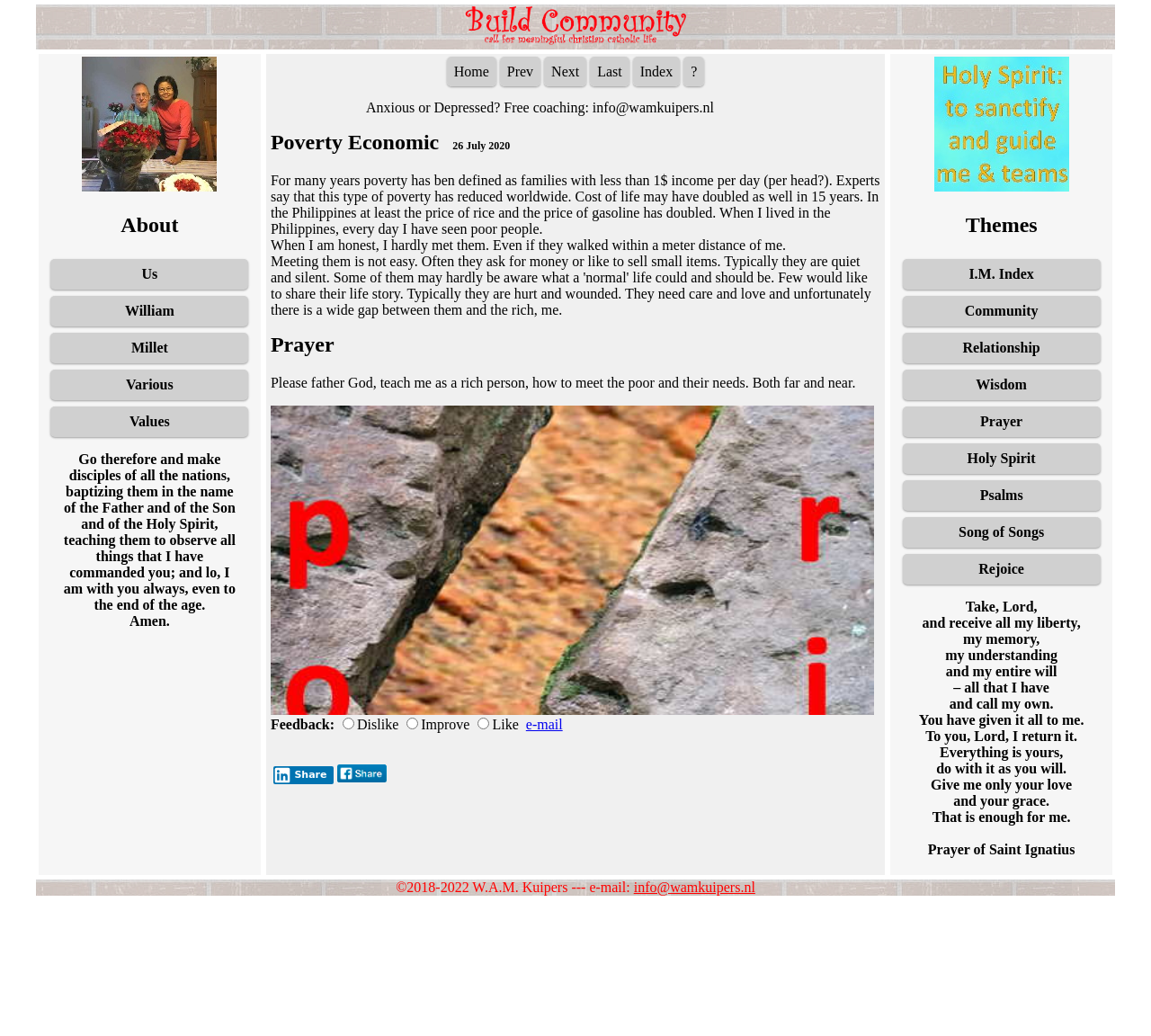What is the topic of the article?
Please use the image to deliver a detailed and complete answer.

The topic of the article can be determined by looking at the heading 'Poverty Economic 26 July 2020' which is a prominent element on the webpage.